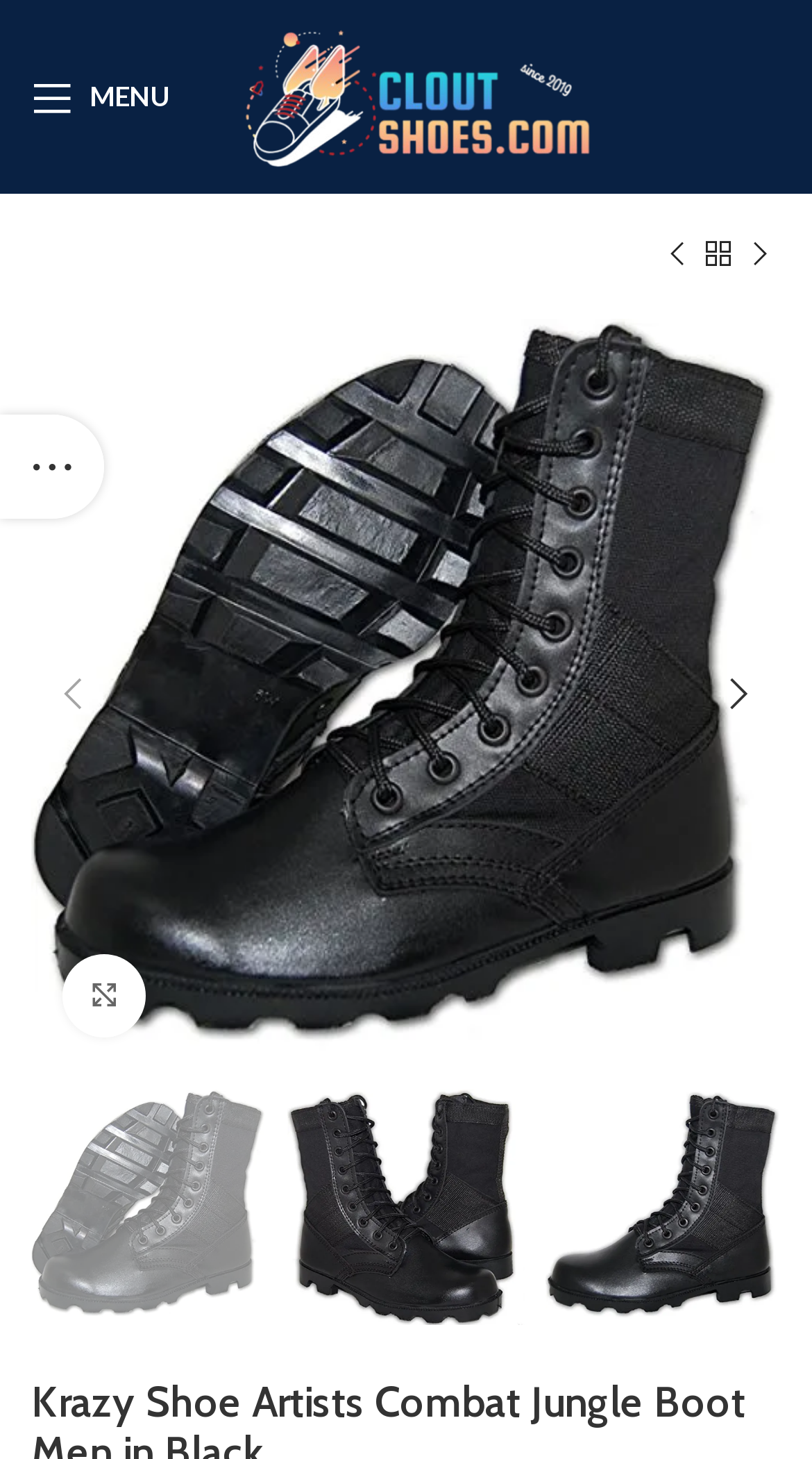Please find the bounding box coordinates of the section that needs to be clicked to achieve this instruction: "Open mobile menu".

[0.013, 0.038, 0.236, 0.095]